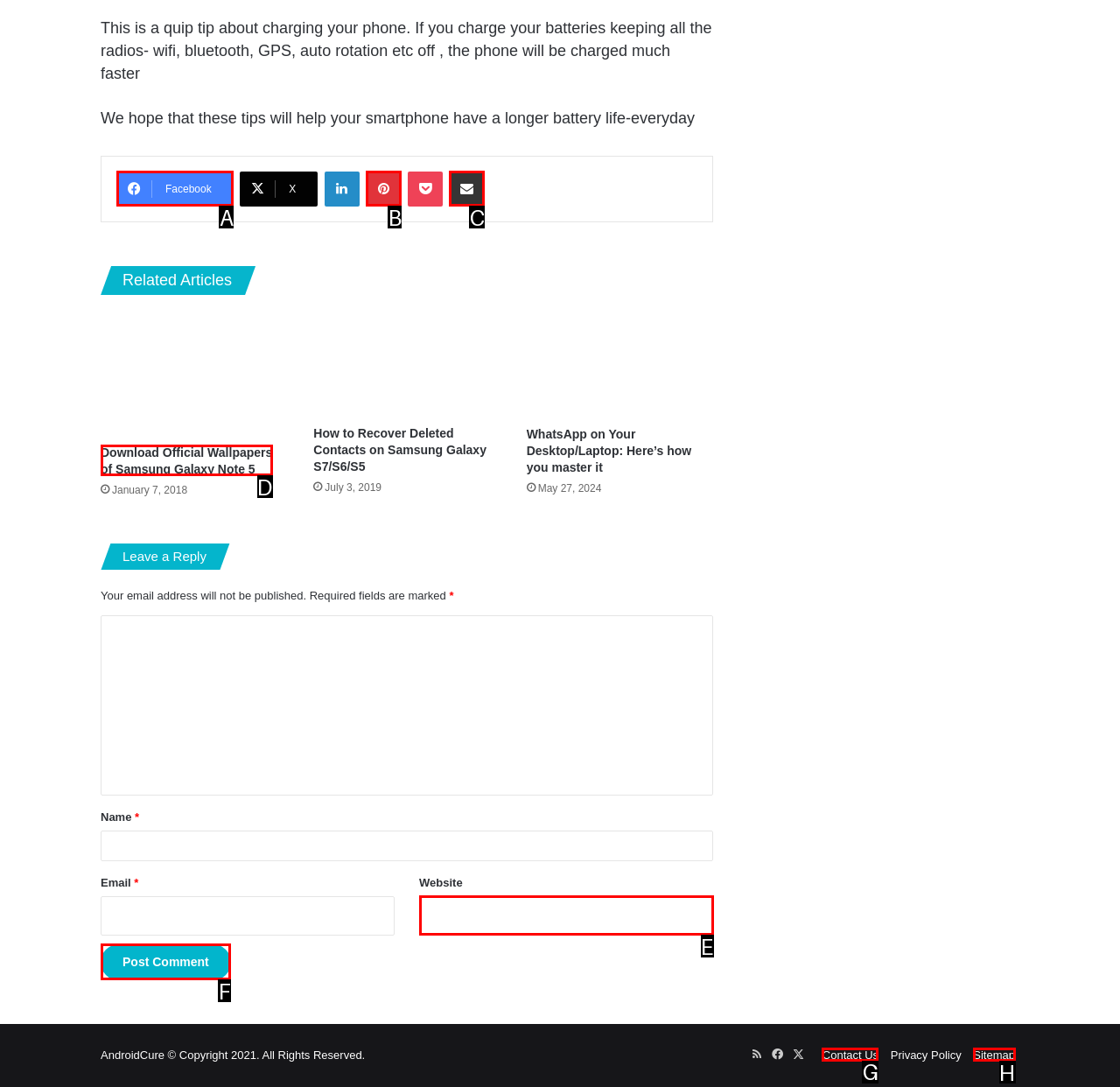Identify the appropriate lettered option to execute the following task: Contact Us
Respond with the letter of the selected choice.

G